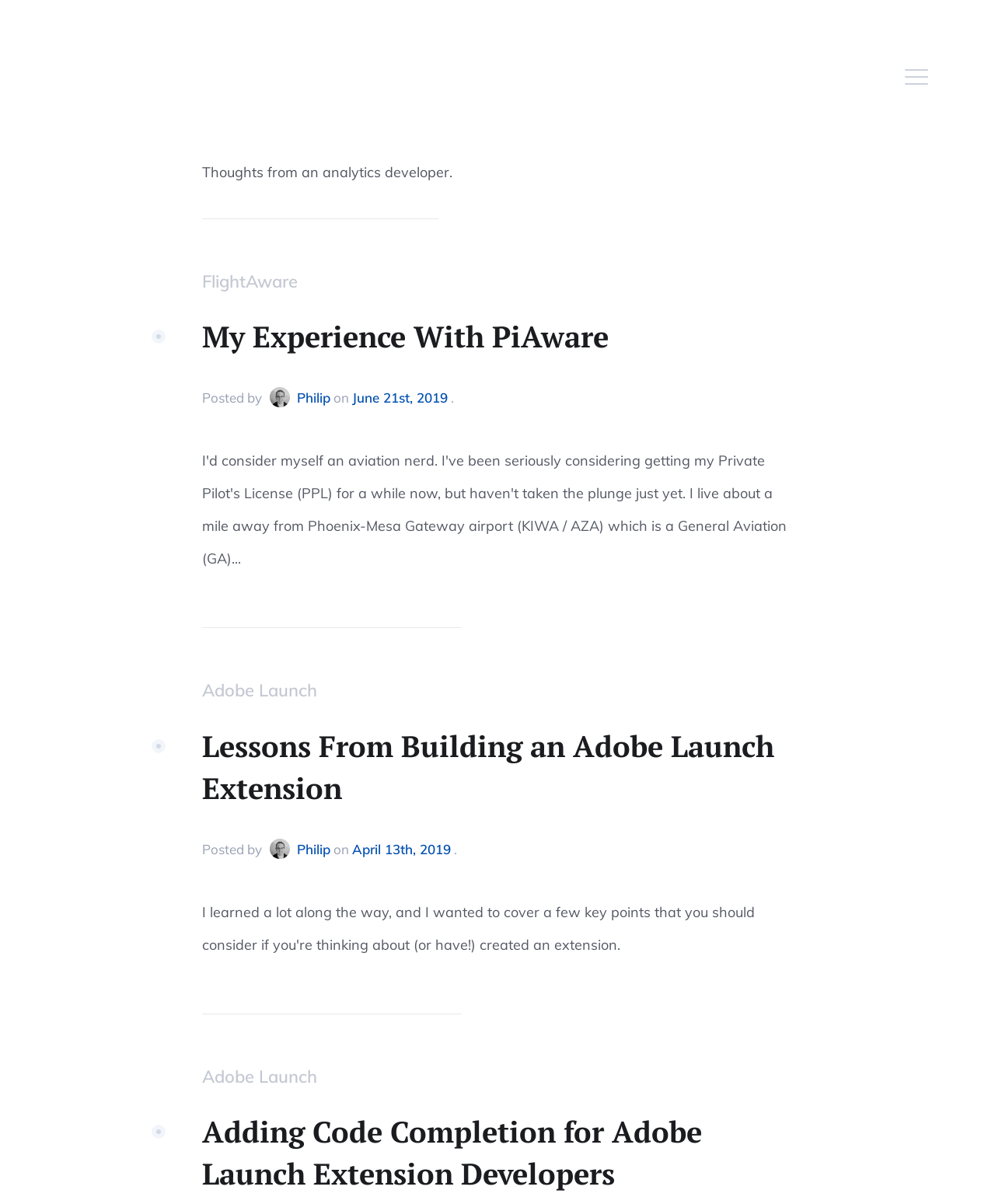What is the date of the second article?
Can you give a detailed and elaborate answer to the question?

The date of the second article is mentioned in the 'Posted on' phrase, which says 'April 13th, 2019'.